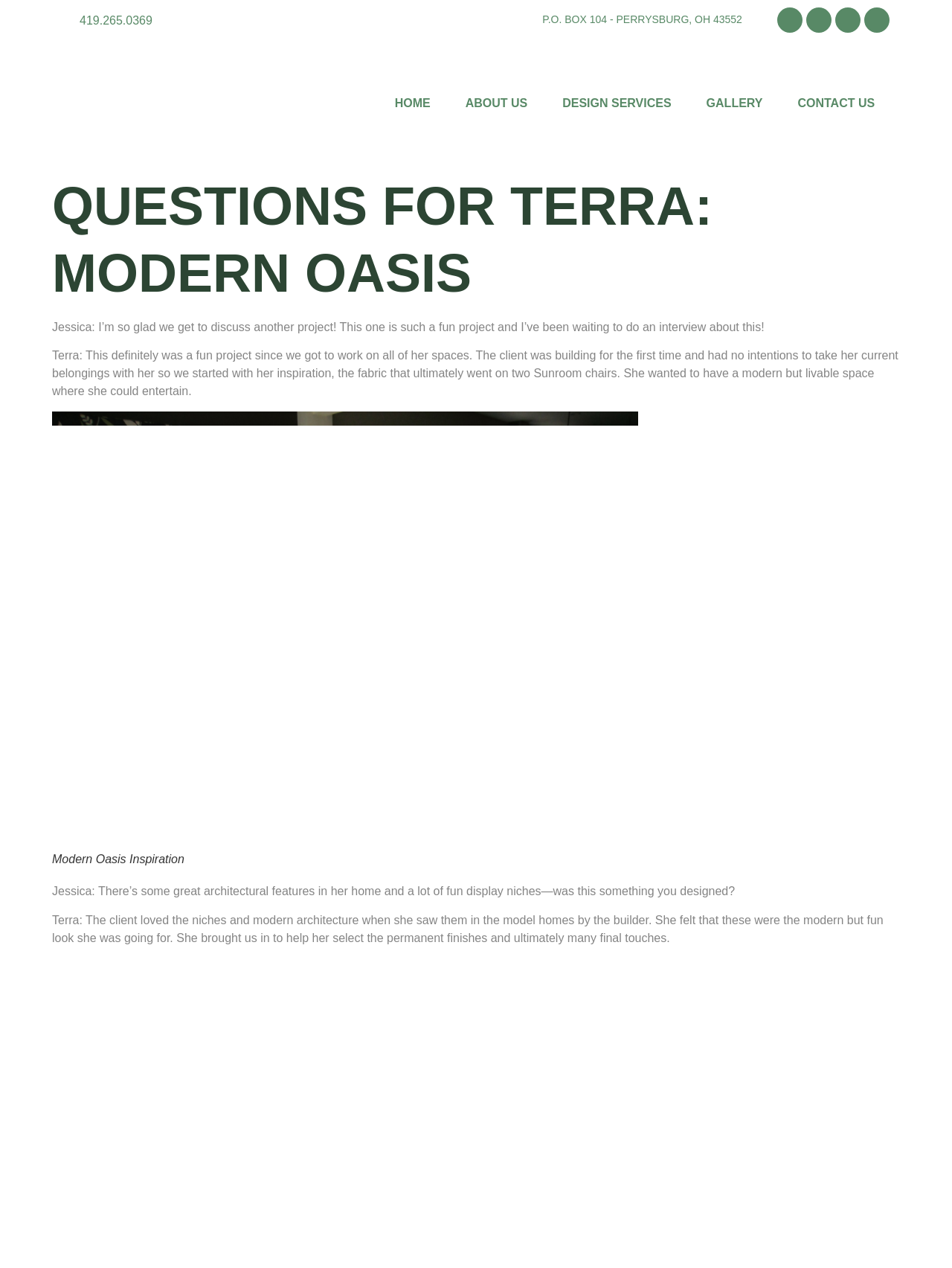From the webpage screenshot, predict the bounding box of the UI element that matches this description: "Pinterest".

[0.123, 0.059, 0.162, 0.088]